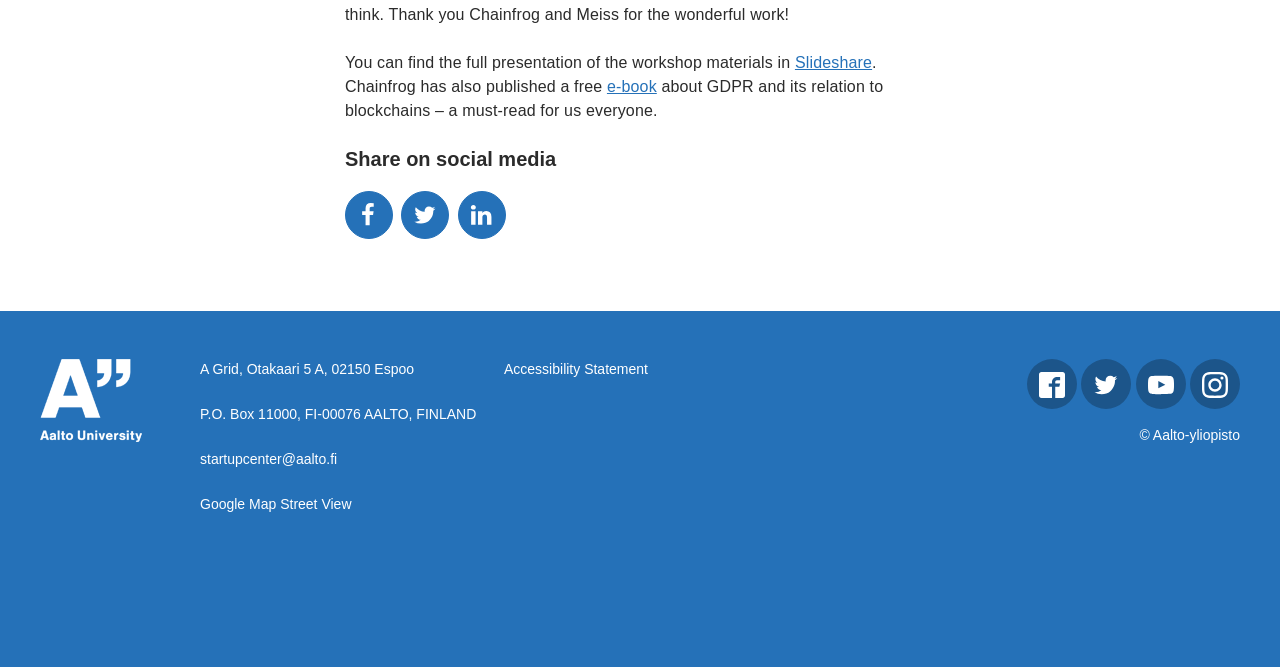What is the relation between Chainfrog and GDPR?
Look at the webpage screenshot and answer the question with a detailed explanation.

I found the answer by reading the static text element that mentions Chainfrog and GDPR, which is located at the top of the webpage. The text states that Chainfrog has published a free e-book about GDPR and its relation to blockchains.